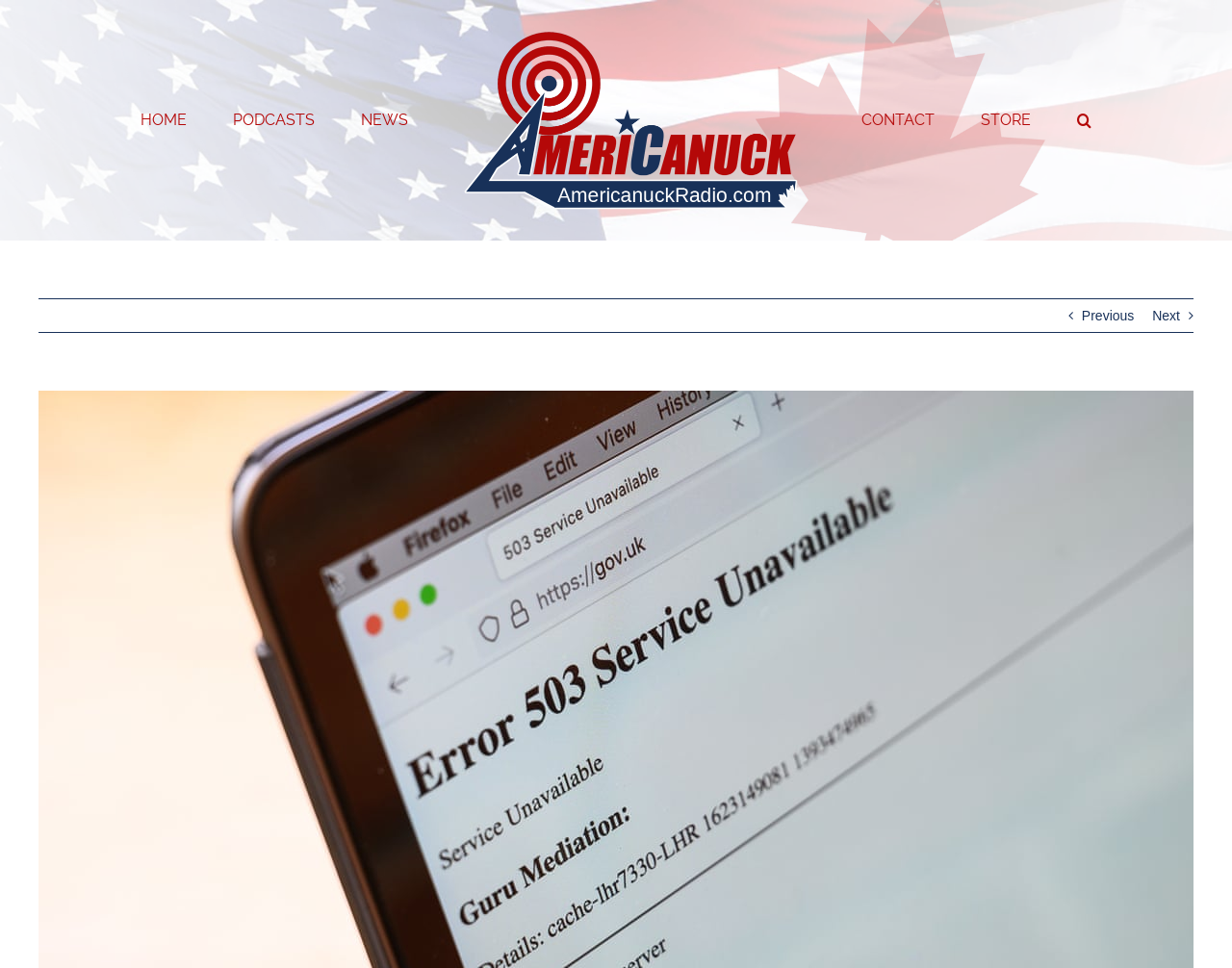Please determine the bounding box coordinates of the section I need to click to accomplish this instruction: "search".

[0.874, 0.082, 0.886, 0.166]